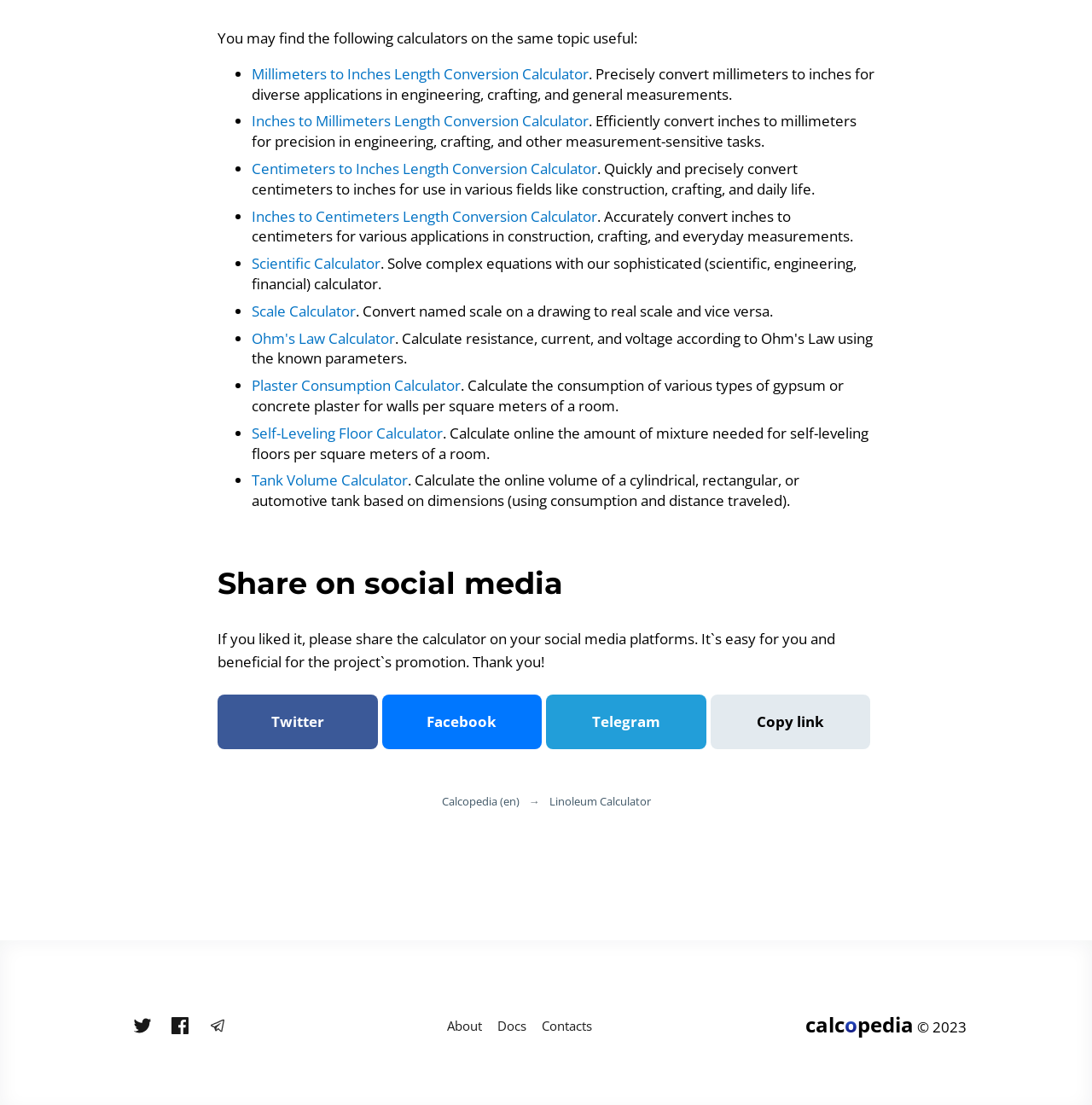What is the name of the project being promoted?
Please provide a single word or phrase as your answer based on the screenshot.

Calcopedia